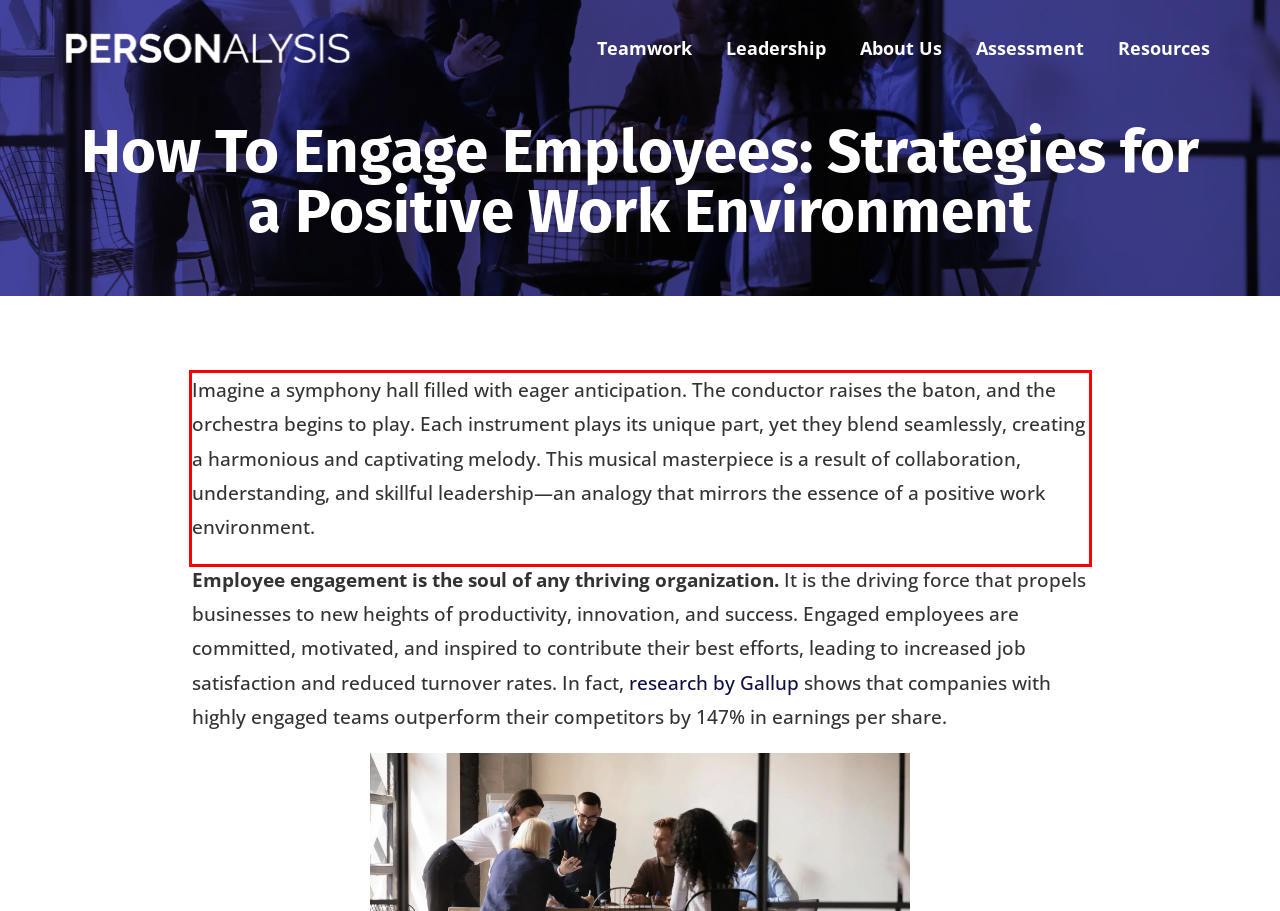You are given a screenshot showing a webpage with a red bounding box. Perform OCR to capture the text within the red bounding box.

Imagine a symphony hall filled with eager anticipation. The conductor raises the baton, and the orchestra begins to play. Each instrument plays its unique part, yet they blend seamlessly, creating a harmonious and captivating melody. This musical masterpiece is a result of collaboration, understanding, and skillful leadership—an analogy that mirrors the essence of a positive work environment.